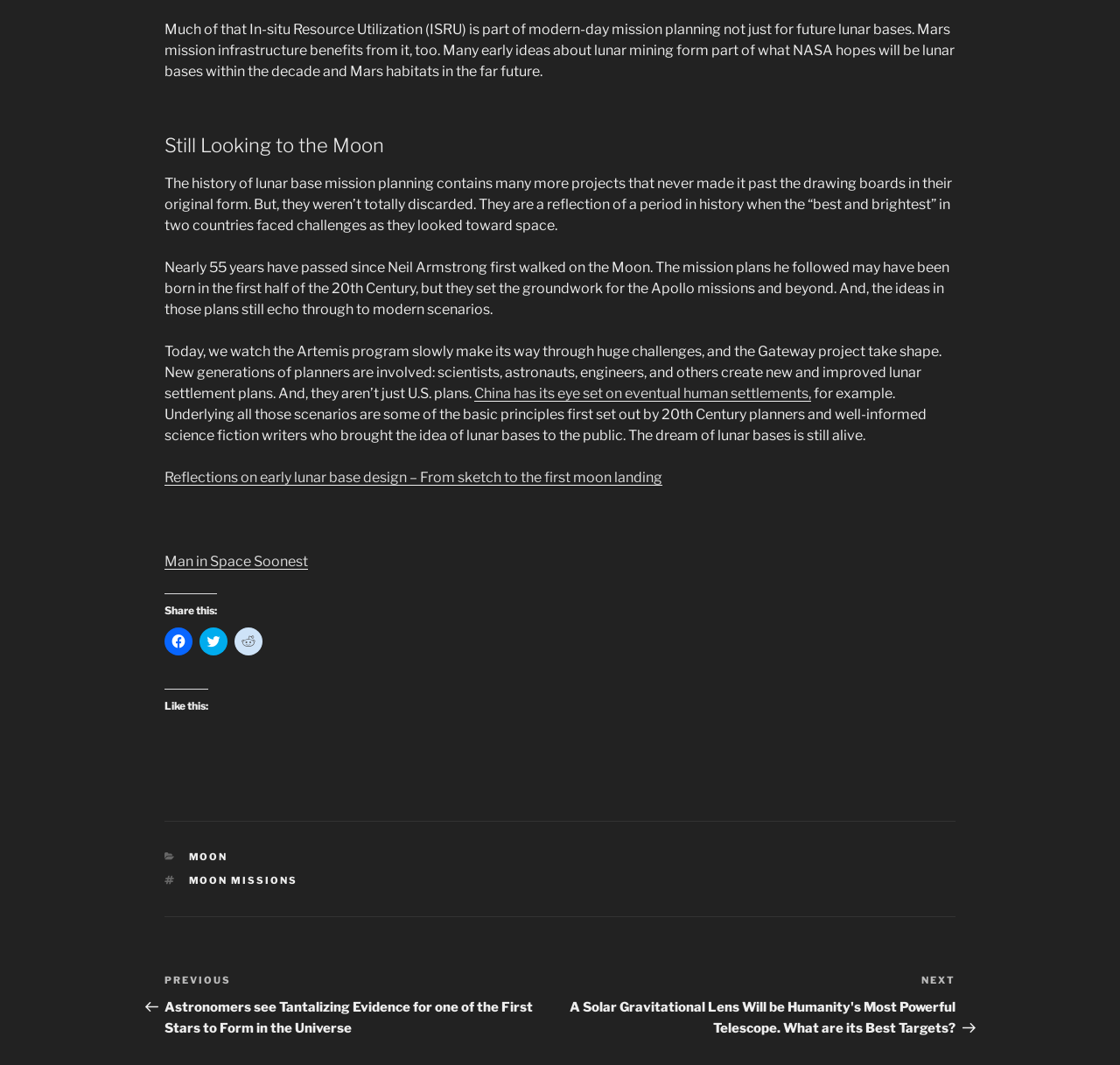Extract the bounding box coordinates for the described element: "moon missions". The coordinates should be represented as four float numbers between 0 and 1: [left, top, right, bottom].

[0.168, 0.821, 0.266, 0.833]